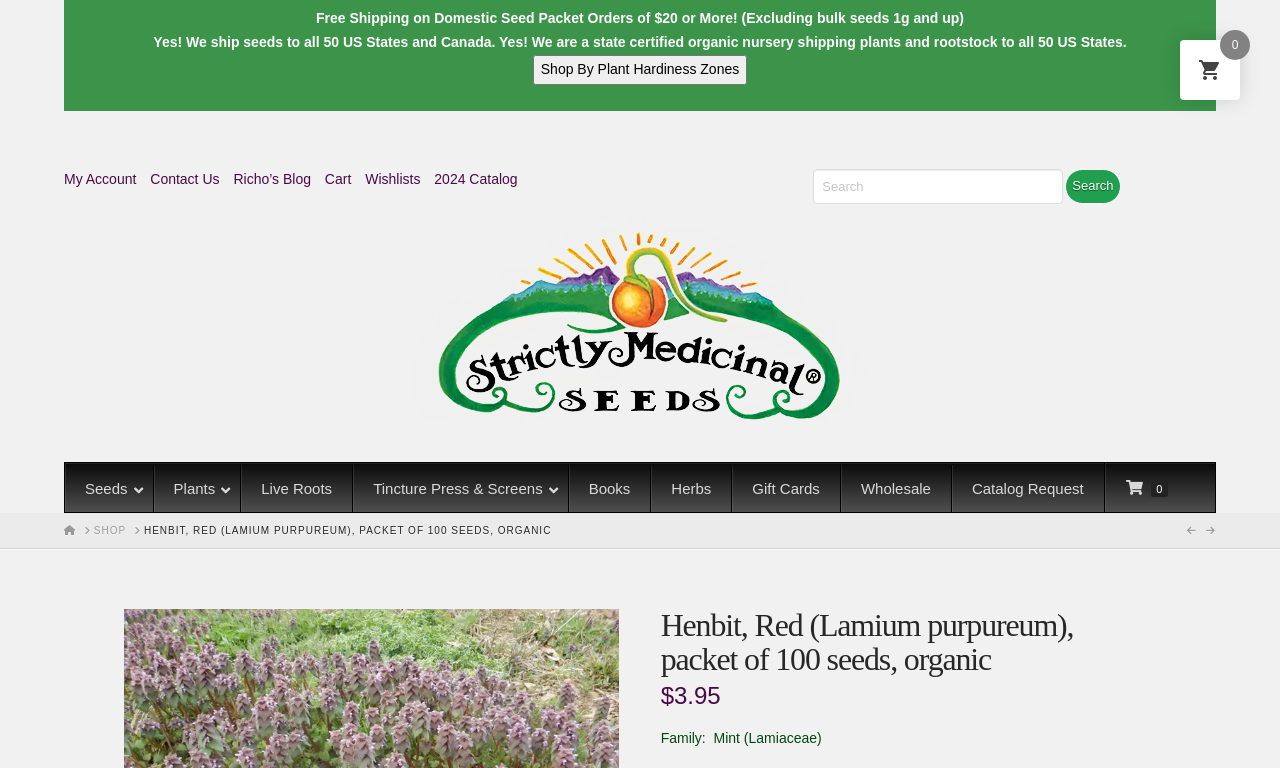What is the type of plant that can be found in the 'Seeds' section?
Carefully analyze the image and provide a detailed answer to the question.

I found the type of plant that can be found in the 'Seeds' section by looking at the link 'Seeds' and the corresponding page content, which includes the description of the Henbit, Red plant. This link is located at the top of the page, next to other links such as 'Plants' and 'Live Roots'.